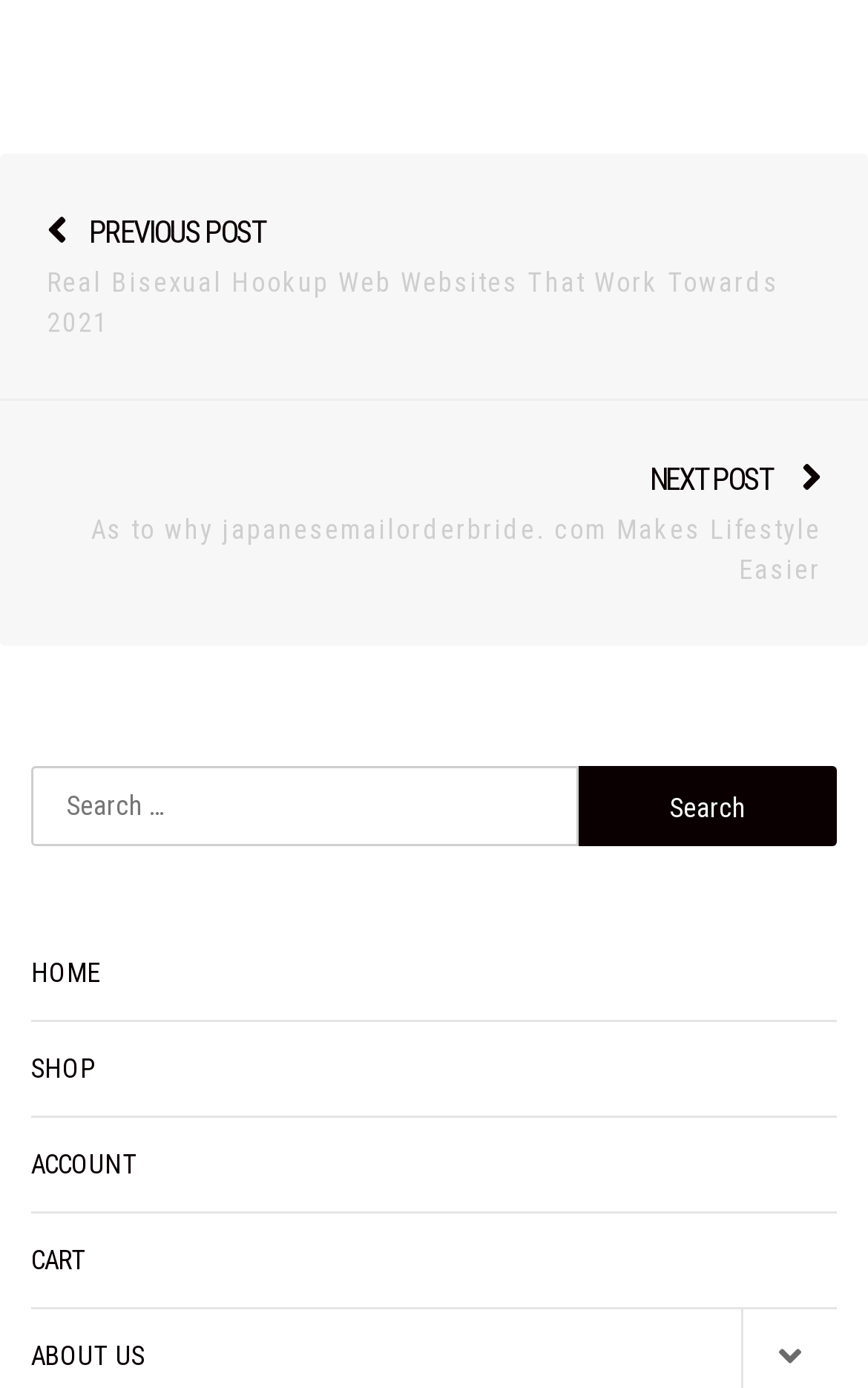Determine the bounding box of the UI component based on this description: "parent_node: Search for: value="Search"". The bounding box coordinates should be four float values between 0 and 1, i.e., [left, top, right, bottom].

[0.667, 0.552, 0.964, 0.61]